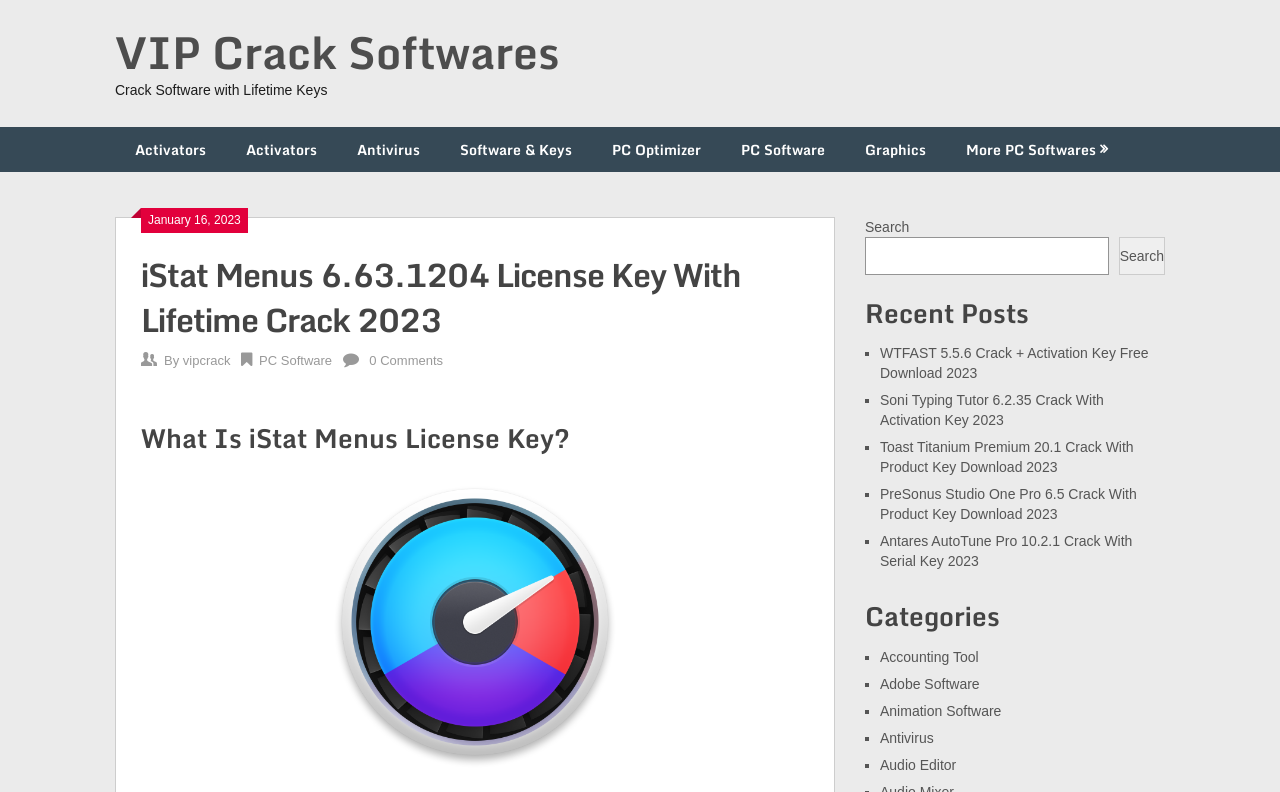What is the date of the post 'iStat Menus 6.63.1204 License Key With Lifetime Crack 2023'?
Please use the image to provide an in-depth answer to the question.

The date of the post can be found by looking at the text 'January 16, 2023' which is located above the software description and below the header 'iStat Menus 6.63.1204 License Key With Lifetime Crack 2023'.